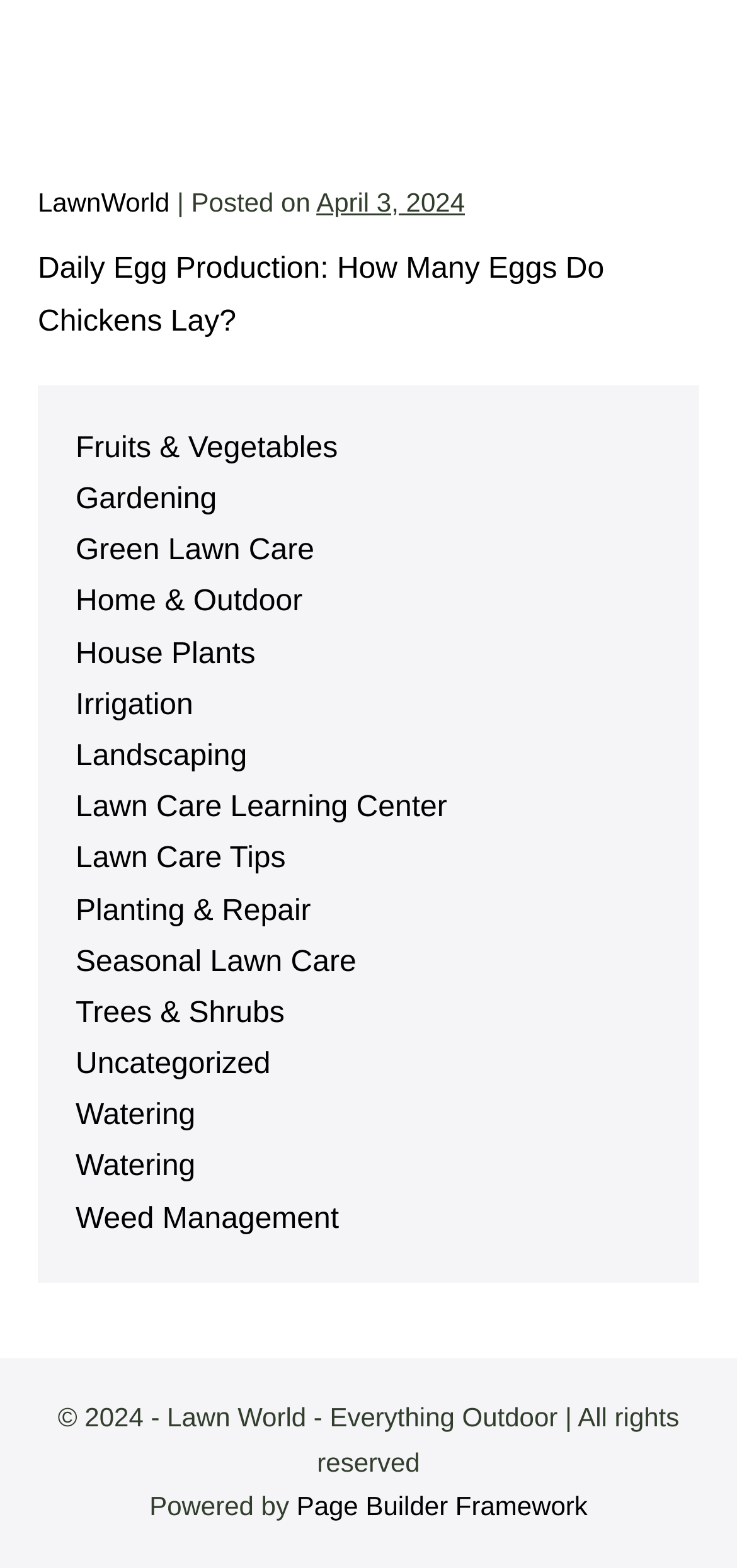Reply to the question with a single word or phrase:
How many categories are listed under 'Home & Outdoor'?

14